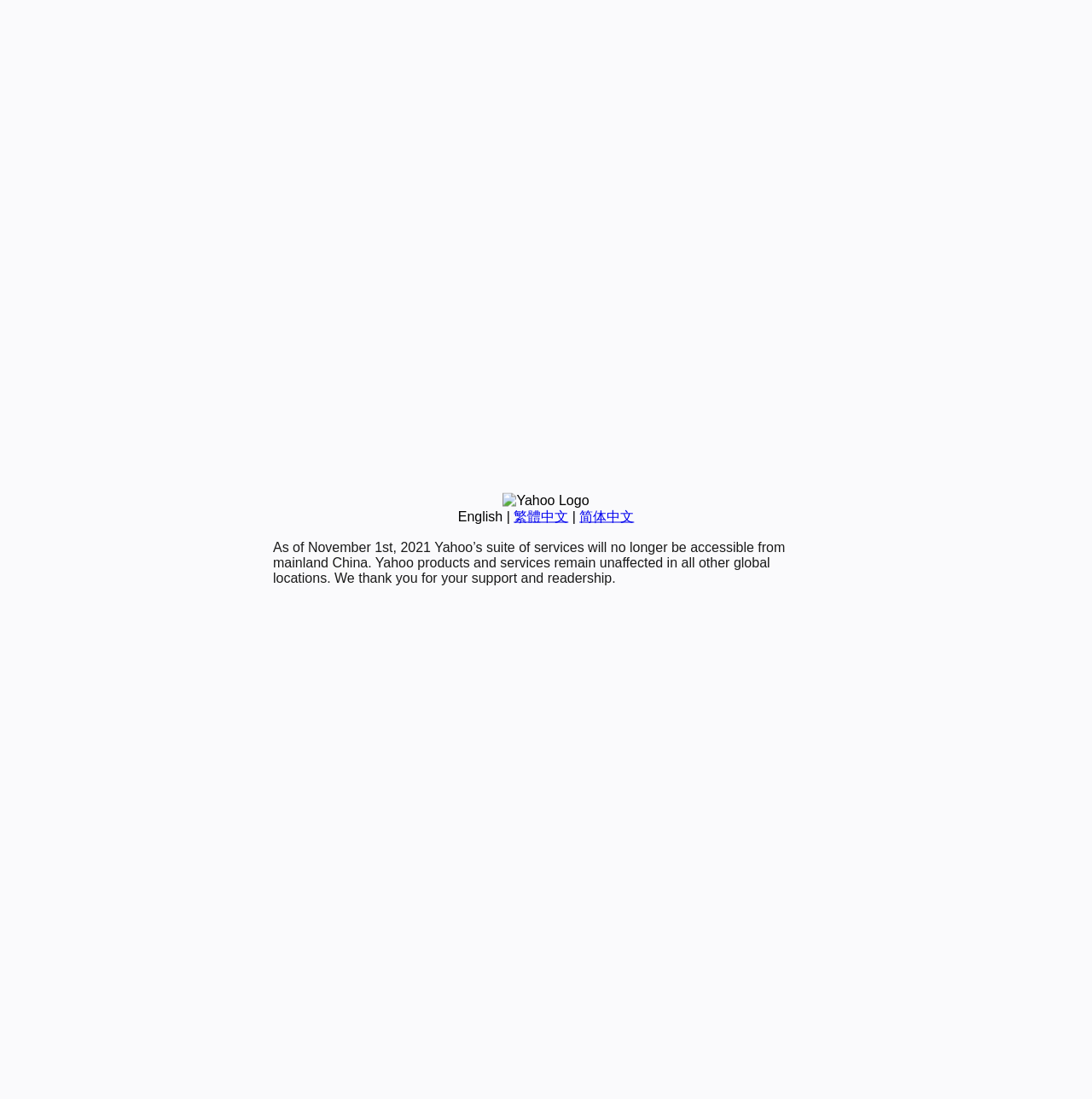Bounding box coordinates are given in the format (top-left x, top-left y, bottom-right x, bottom-right y). All values should be floating point numbers between 0 and 1. Provide the bounding box coordinate for the UI element described as: 繁體中文

[0.47, 0.463, 0.52, 0.476]